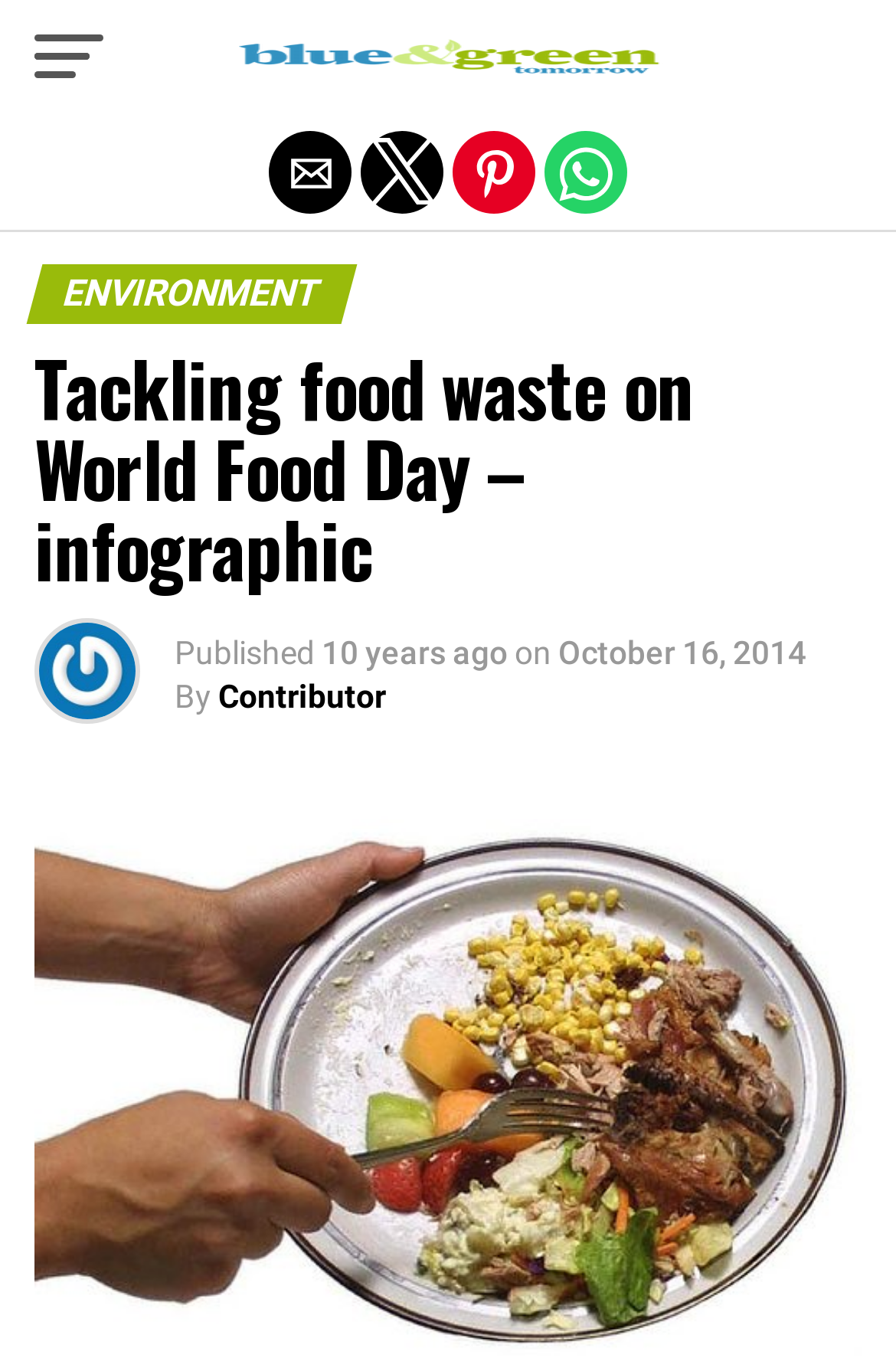How many images are there in the article?
Based on the image, answer the question in a detailed manner.

I counted the number of images by looking at the image elements with no OCR text or element descriptions, and found two of them.